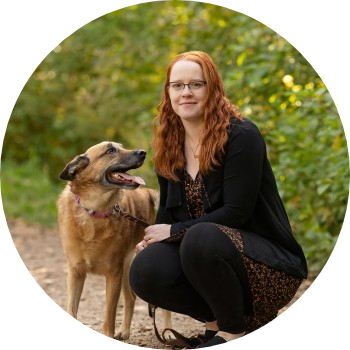Describe every aspect of the image in detail.

The image features a woman with long, wavy reddish-brown hair, wearing a black cardigan over a floral dress and black leggings, kneeling beside a friendly dog. The dog, a medium-sized breed, gazes up at her with a happy expression, showcasing its loyalty. They are set against a lush green background that suggests a natural outdoor setting, likely a park or a trail, indicating a serene connection between humans and animals. This photograph beautifully encapsulates the bond between the woman and her dog, reflecting warmth, companionship, and a love for nature. The image is associated with Jodi, a receptionist at the Edmonton Holistic Veterinary Clinic, hinting at her passion for animal care and well-being.